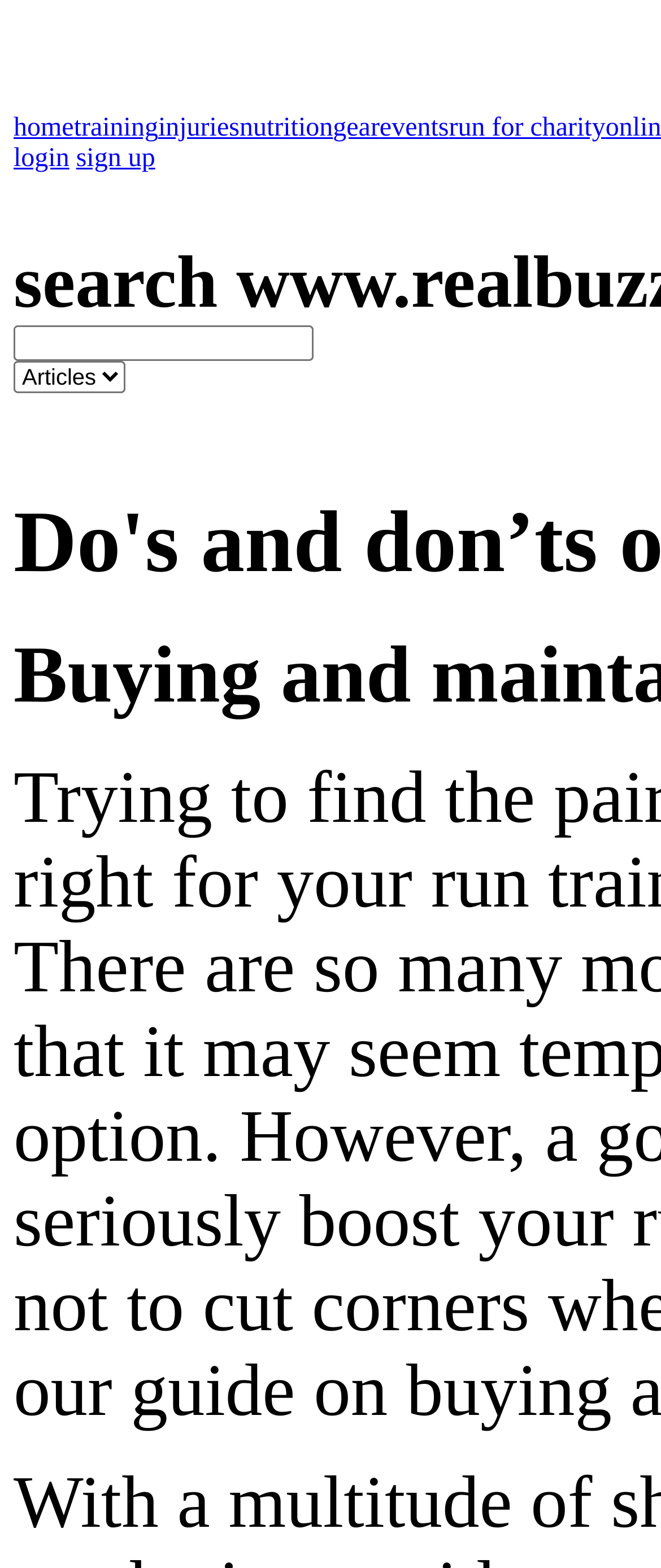Determine the bounding box coordinates of the UI element that matches the following description: "aria-label="Quick actions"". The coordinates should be four float numbers between 0 and 1 in the format [left, top, right, bottom].

None